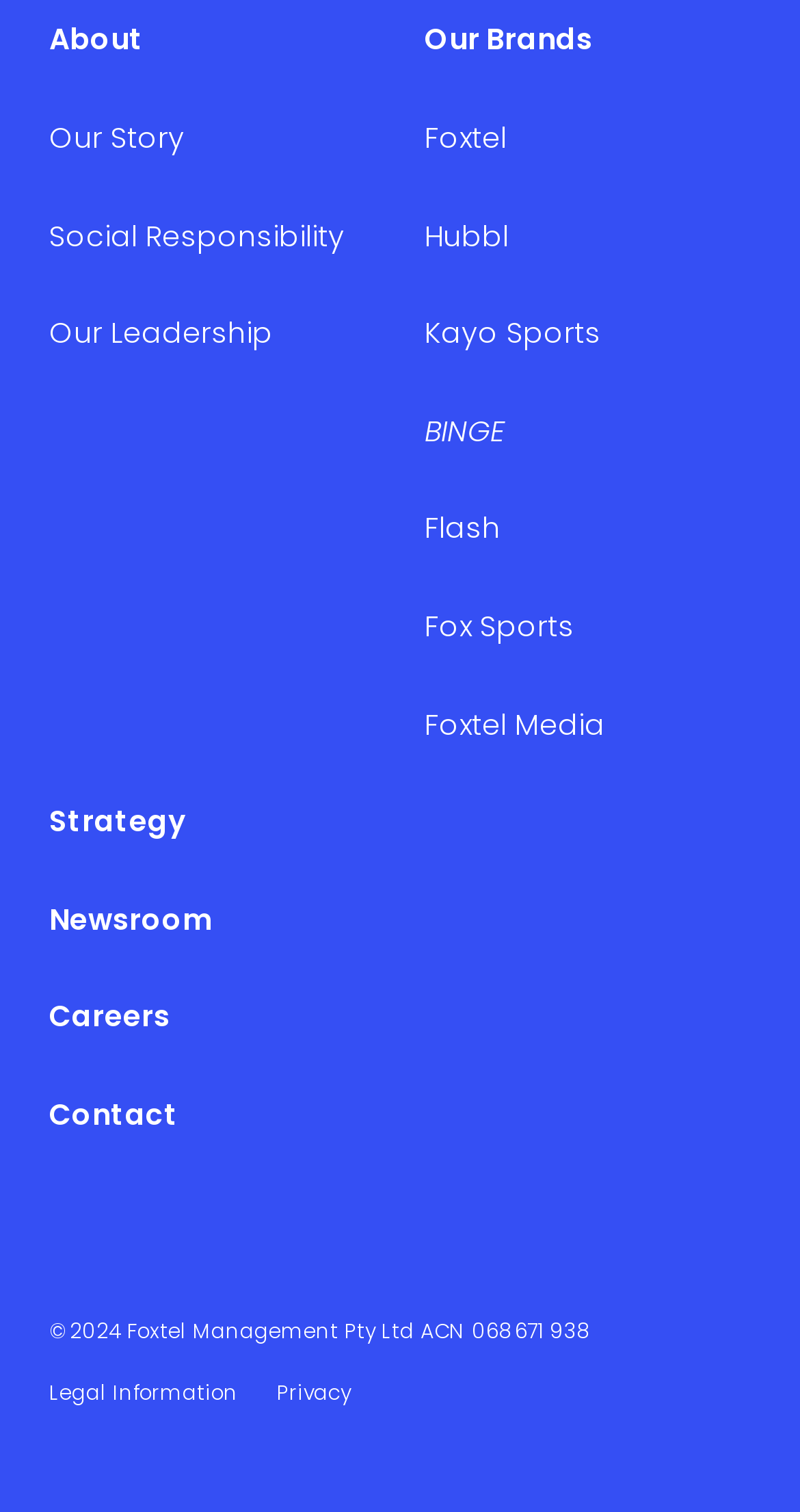How many brands are listed under 'Our Brands'?
Please use the image to deliver a detailed and complete answer.

I looked at the links under 'Our Brands' and found 'Foxtel', 'Hubbl', 'Kayo Sports', 'BINGE', 'Flash', and 'Fox Sports'. There are 6 brands listed.